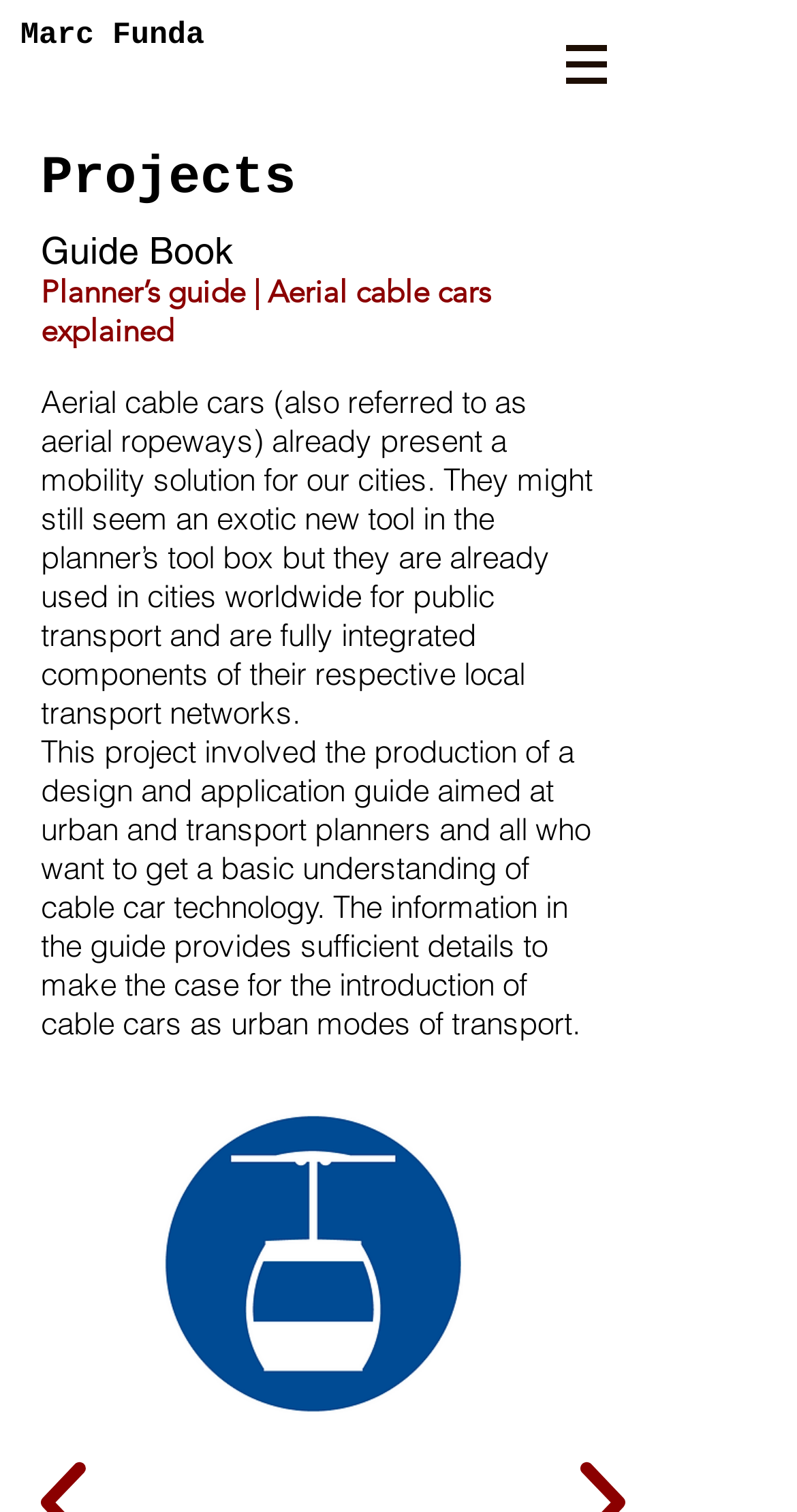What is the purpose of the project?
Answer the question in a detailed and comprehensive manner.

The purpose of the project is mentioned in the static text that describes the guide book, which is to provide a design and application guide aimed at urban and transport planners.